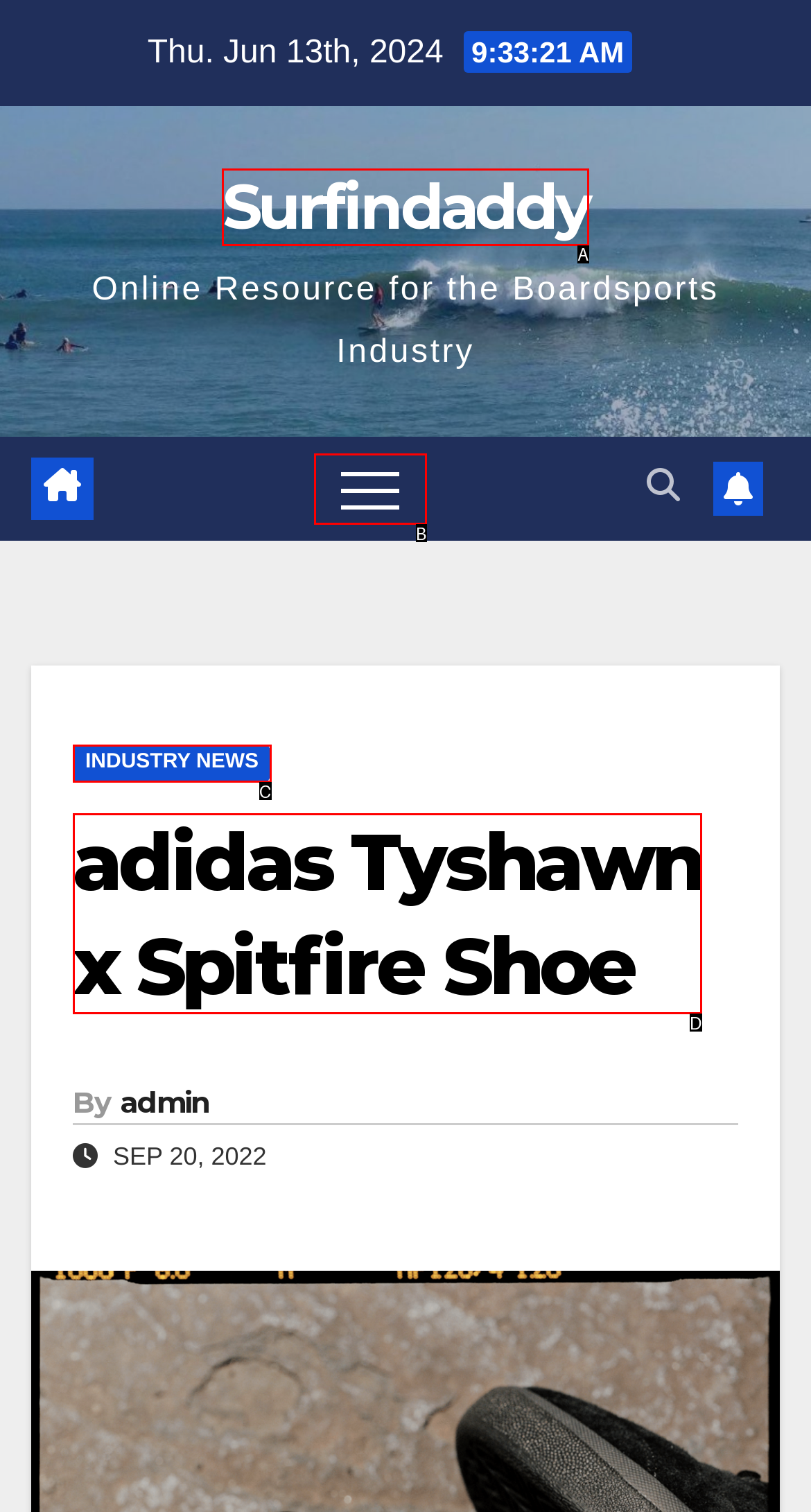Choose the HTML element that aligns with the description: aria-label="Toggle navigation". Indicate your choice by stating the letter.

B